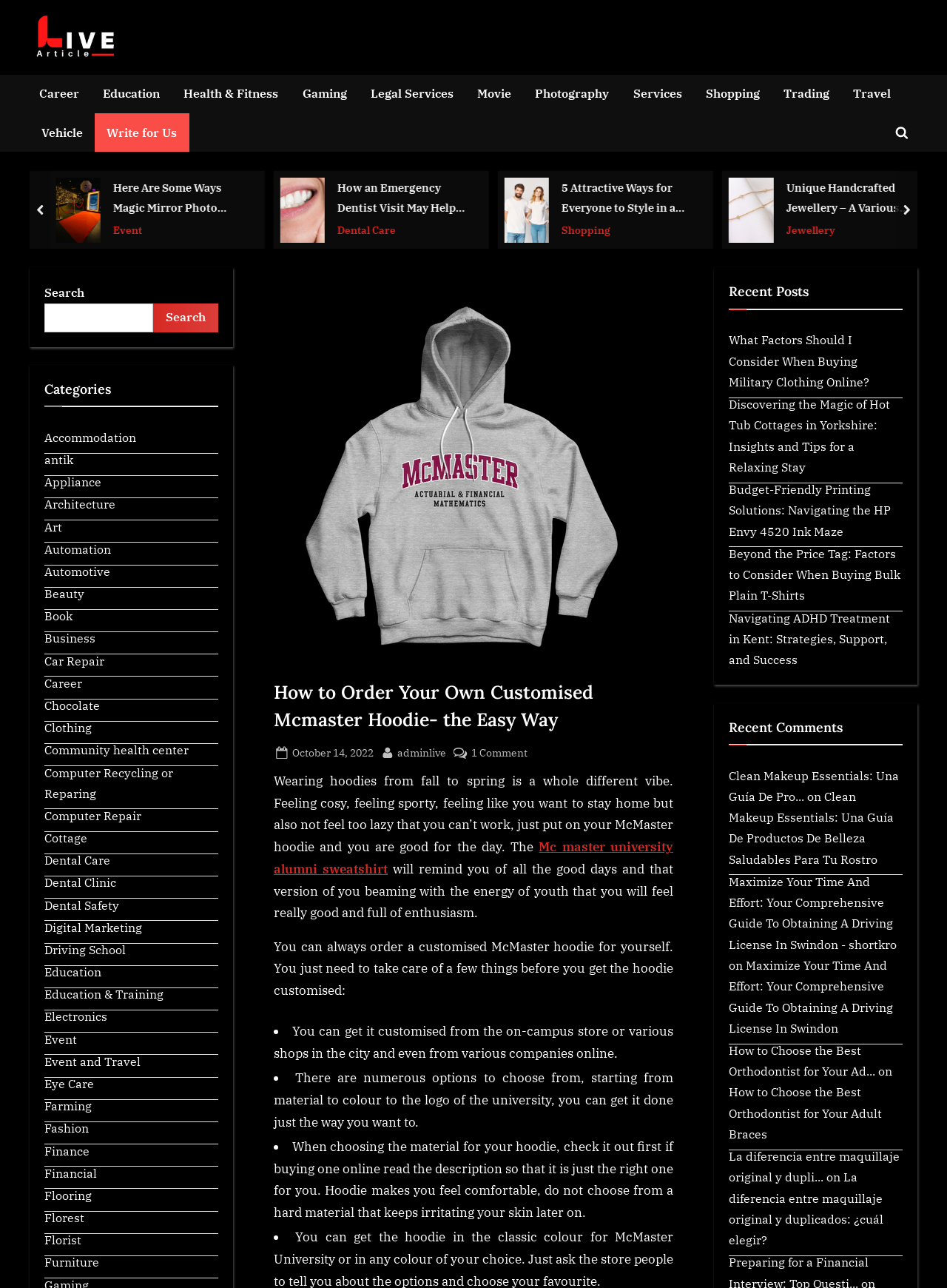Identify and extract the heading text of the webpage.

How to Order Your Own Customised Mcmaster Hoodie- the Easy Way